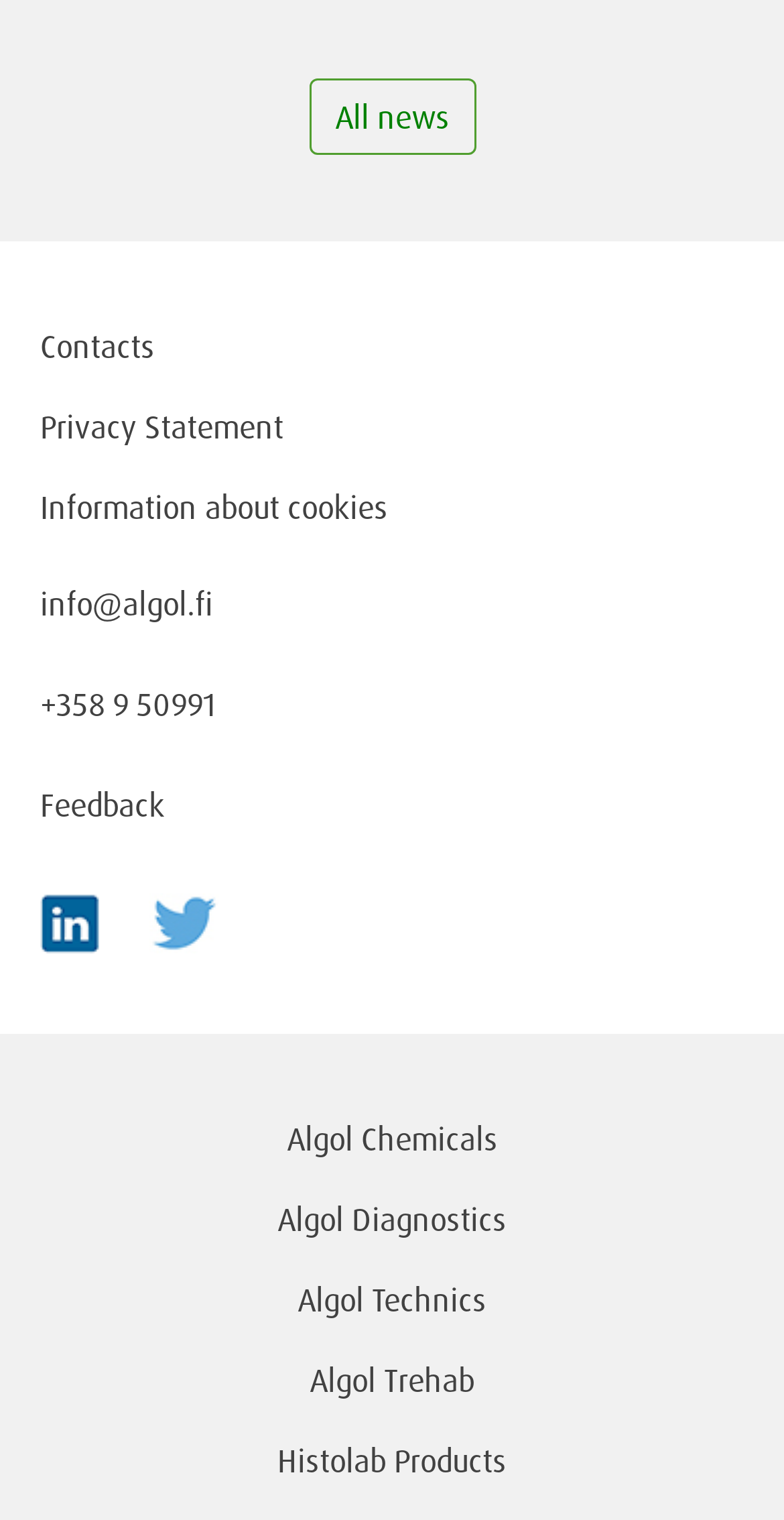Could you provide the bounding box coordinates for the portion of the screen to click to complete this instruction: "Send email to info@algol.fi"?

[0.051, 0.384, 0.272, 0.41]